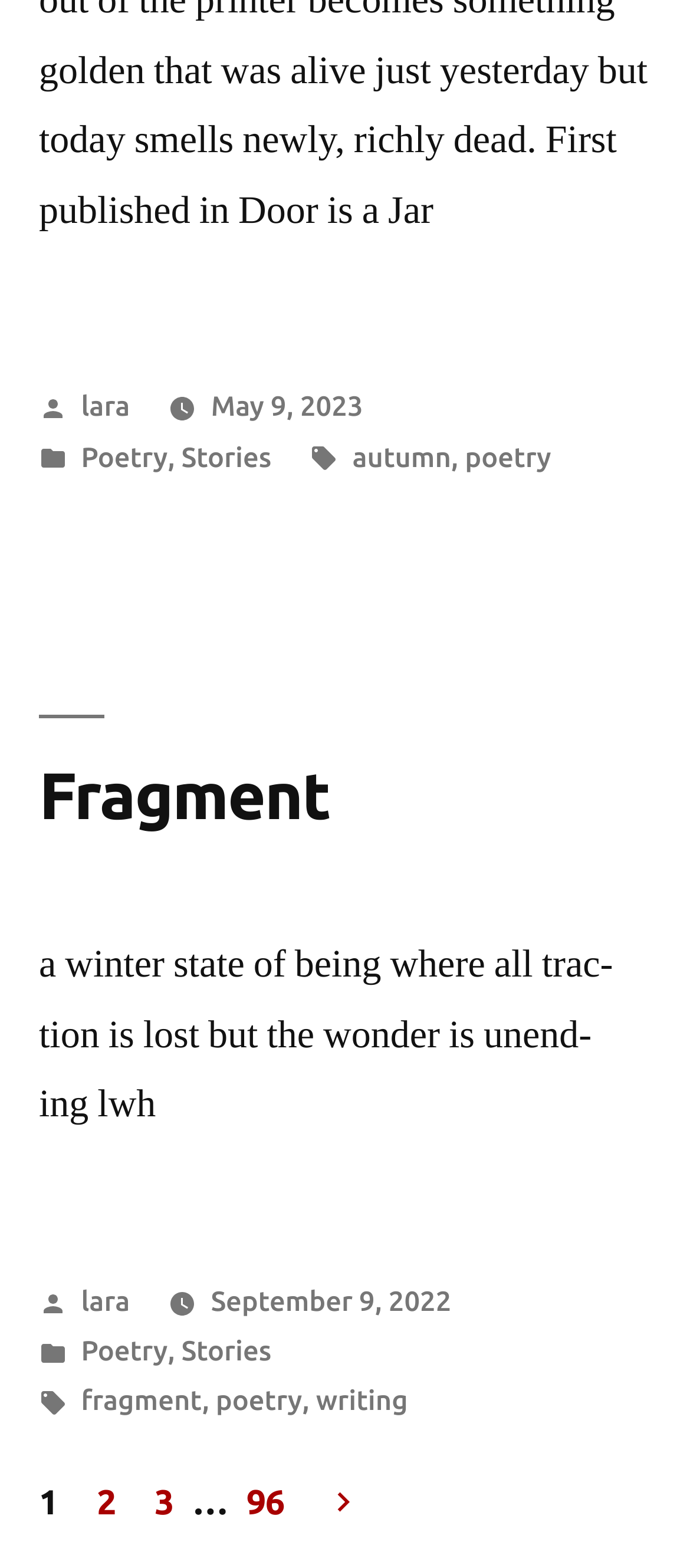How many tags are associated with the second article?
Please ensure your answer is as detailed and informative as possible.

I looked at the footer section of the second article, which contains the tags. There are three links: 'fragment', 'poetry', and 'writing', so there are three tags associated with the second article.